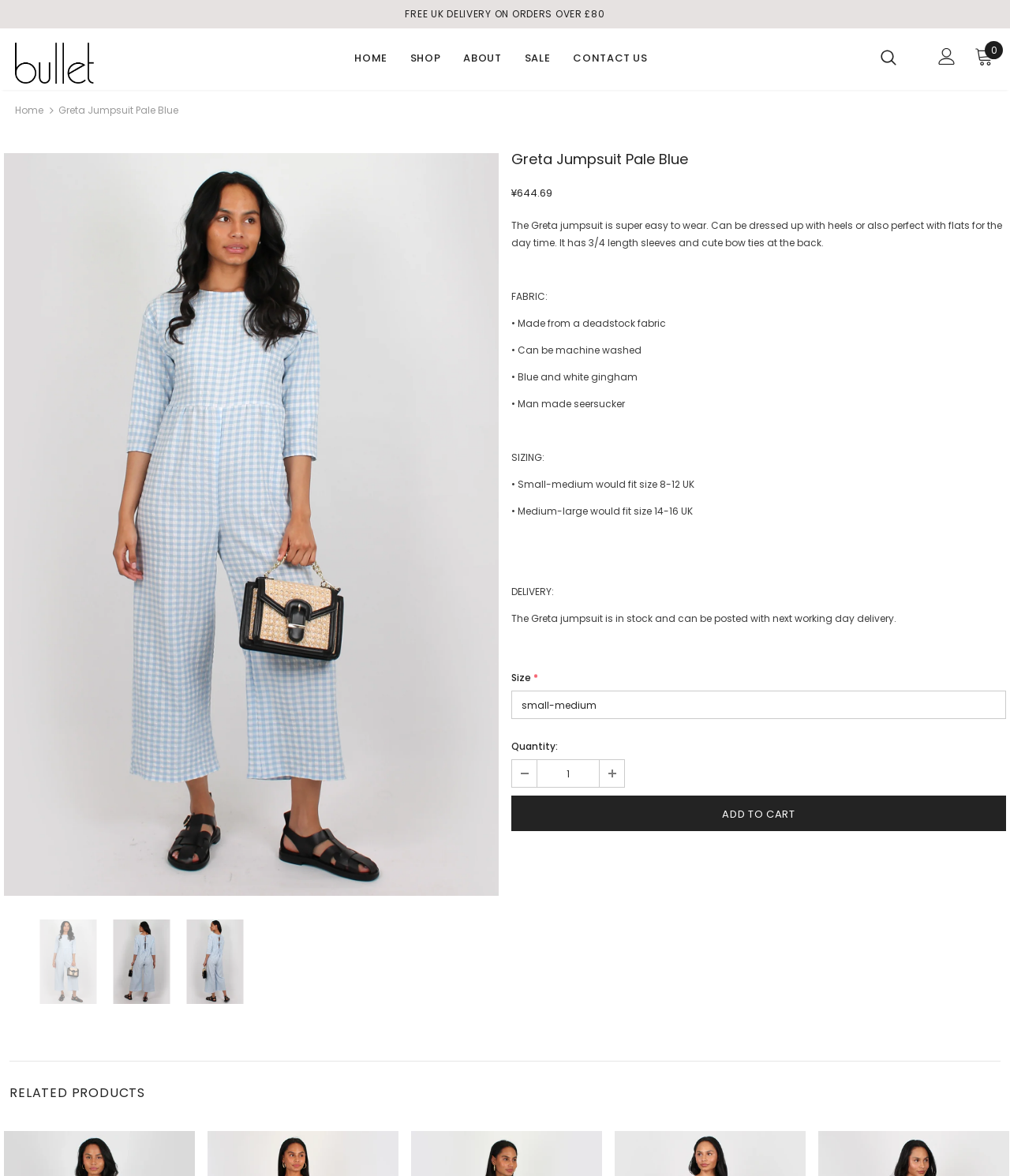Please identify the bounding box coordinates of the region to click in order to complete the given instruction: "Click the 'Add to cart' button". The coordinates should be four float numbers between 0 and 1, i.e., [left, top, right, bottom].

[0.506, 0.677, 0.996, 0.707]